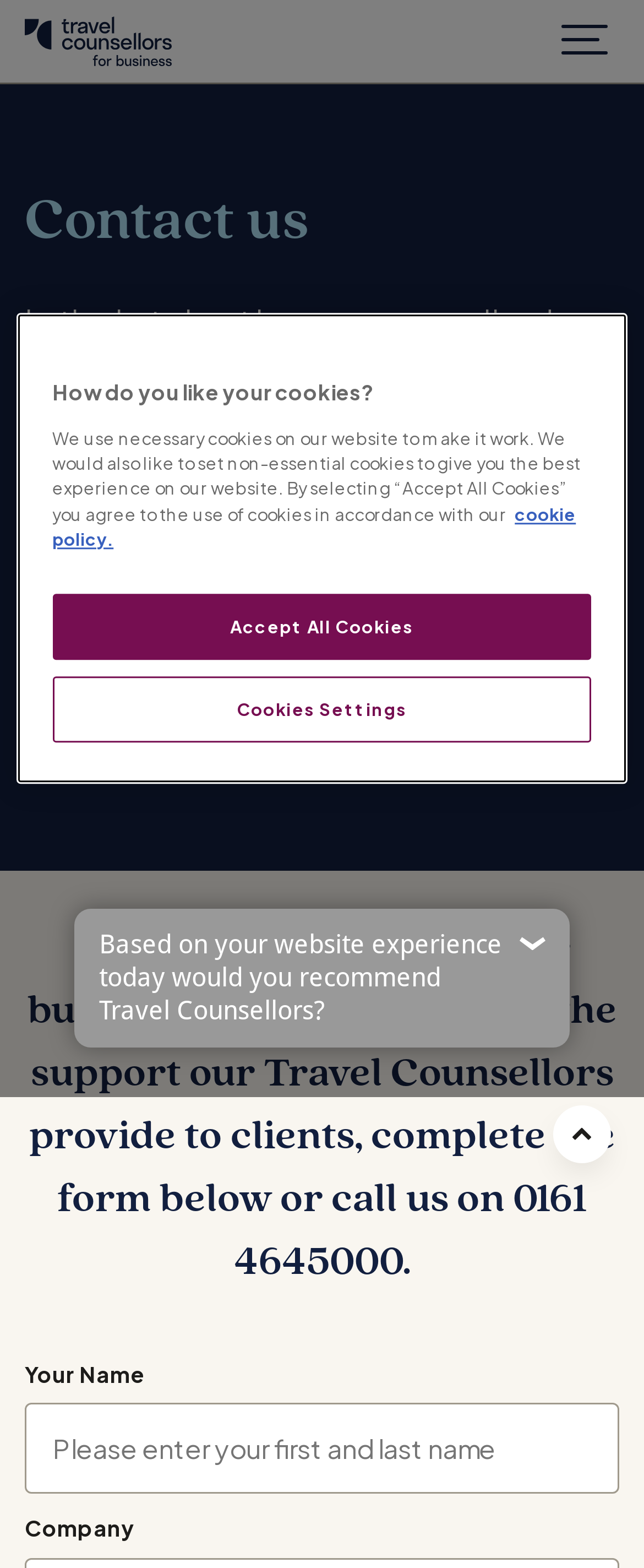Please specify the bounding box coordinates in the format (top-left x, top-left y, bottom-right x, bottom-right y), with all values as floating point numbers between 0 and 1. Identify the bounding box of the UI element described by: title="business.travelcounsellors.com"

[0.038, 0.0, 0.267, 0.053]